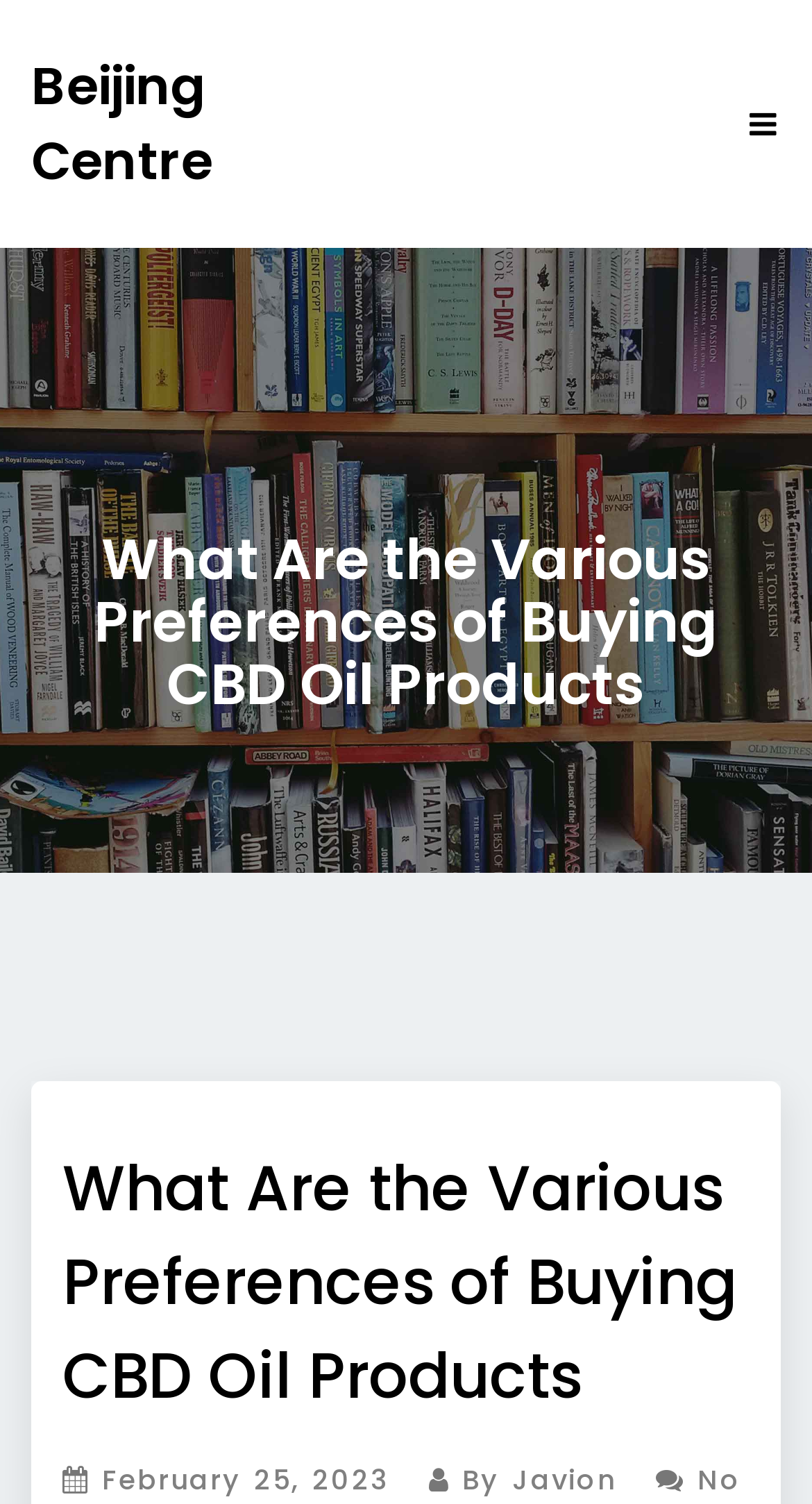Extract the text of the main heading from the webpage.

What Are the Various Preferences of Buying CBD Oil Products